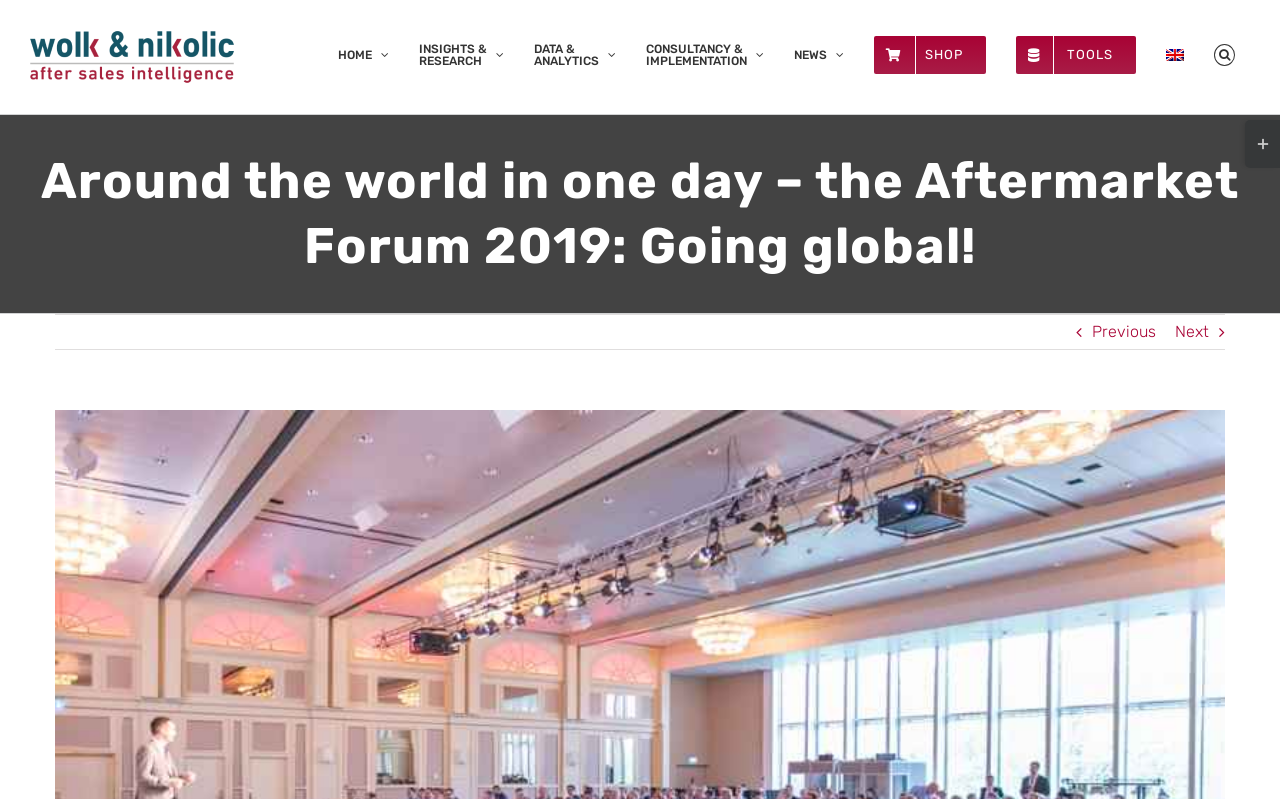Identify the primary heading of the webpage and provide its text.

Around the world in one day – the Aftermarket Forum 2019: Going global!